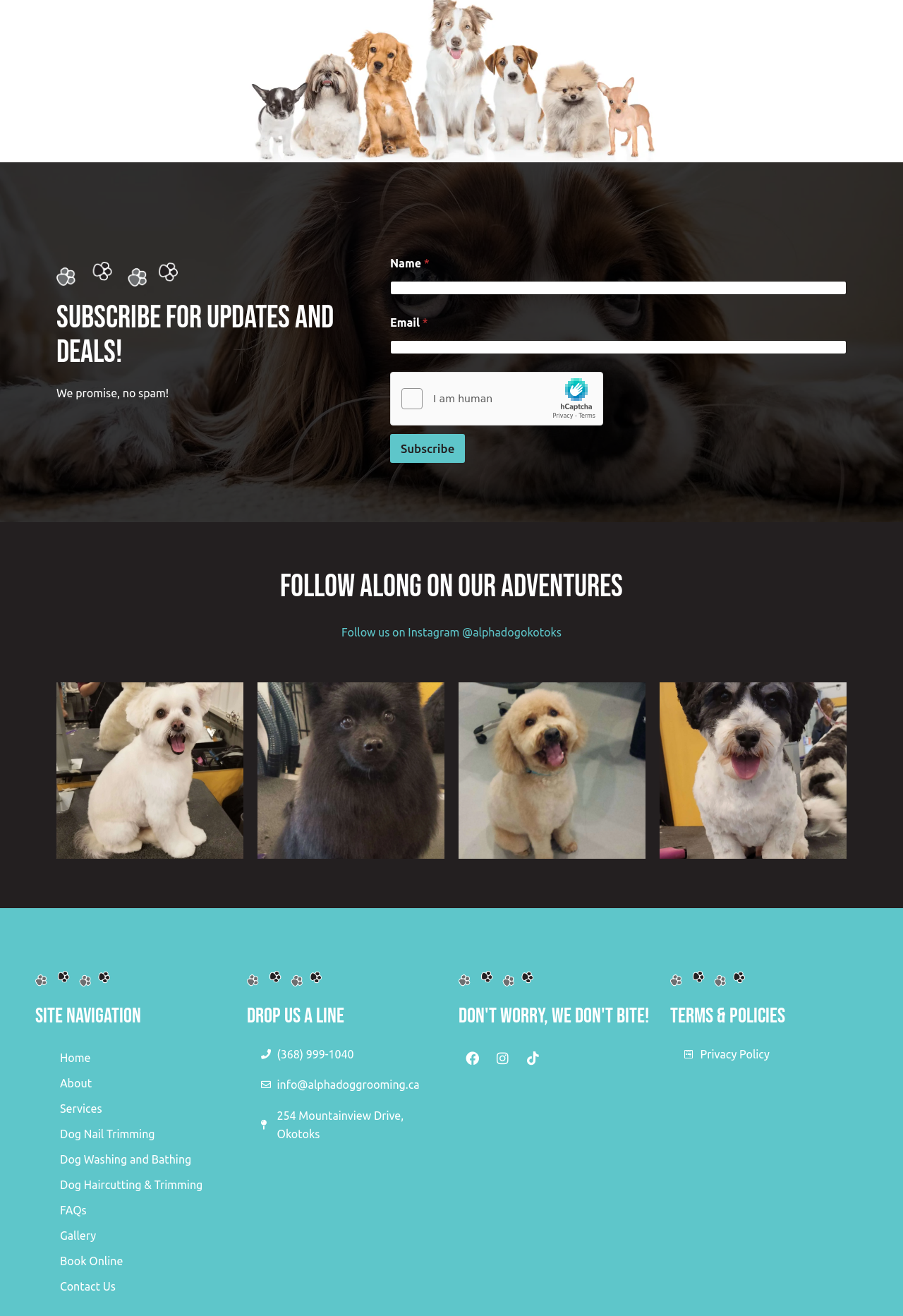Please give a concise answer to this question using a single word or phrase: 
What is the business address of the company?

254 Mountainview Drive, Okotoks